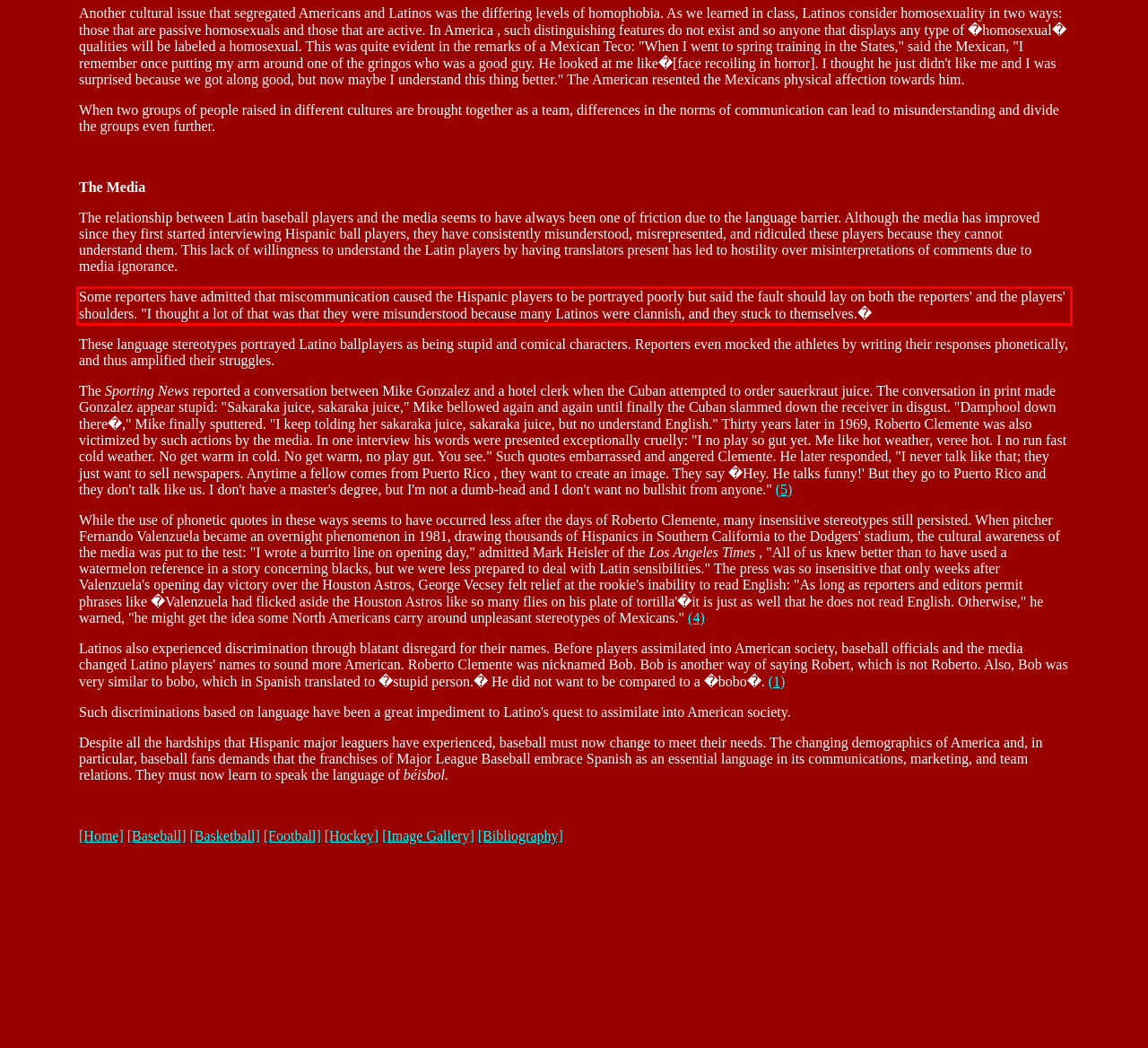You are given a webpage screenshot with a red bounding box around a UI element. Extract and generate the text inside this red bounding box.

Some reporters have admitted that miscommunication caused the Hispanic players to be portrayed poorly but said the fault should lay on both the reporters' and the players' shoulders. "I thought a lot of that was that they were misunderstood because many Latinos were clannish, and they stuck to themselves.�